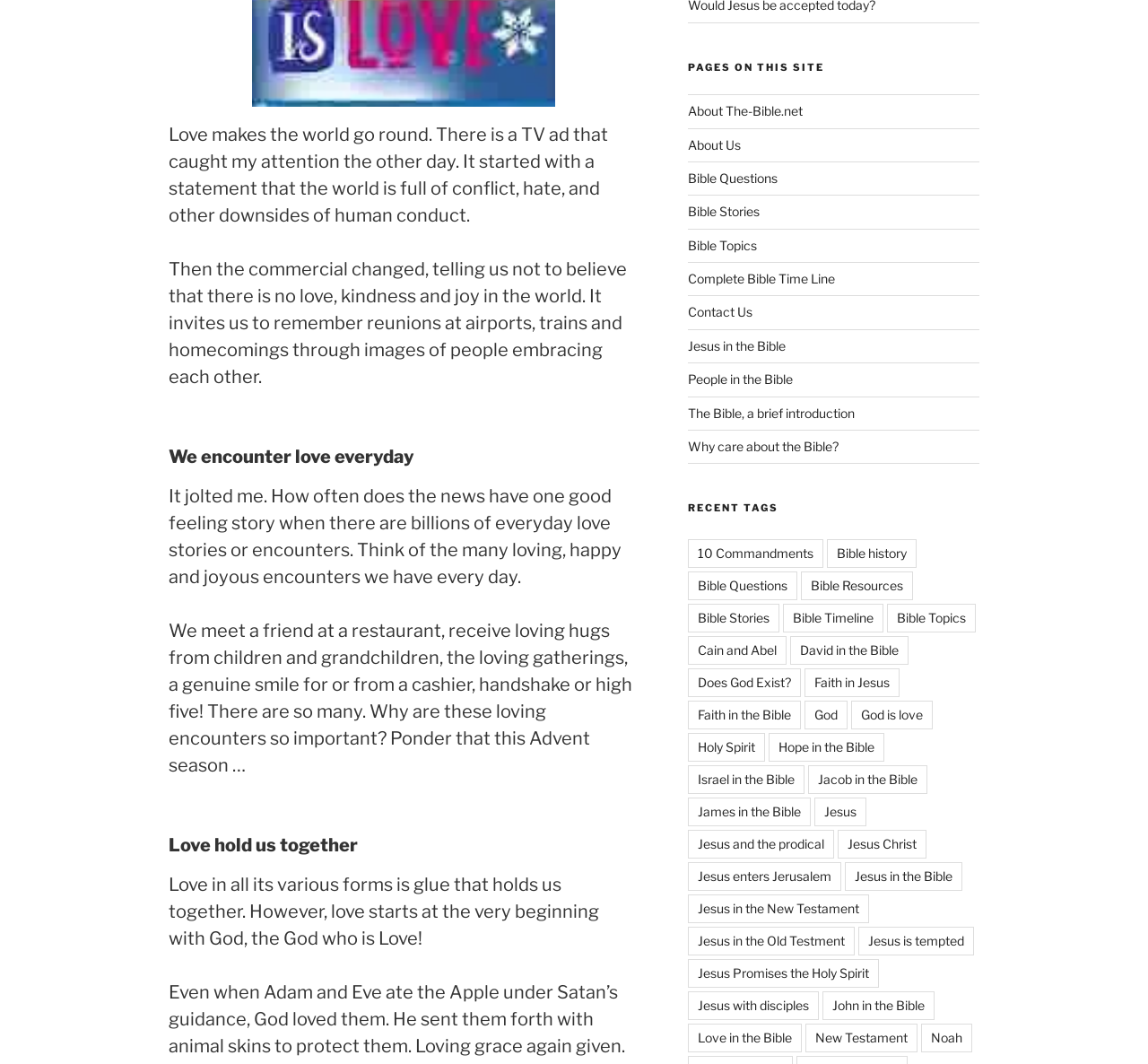Locate the bounding box of the UI element described in the following text: "Jesus in the Old Testment".

[0.599, 0.871, 0.744, 0.898]